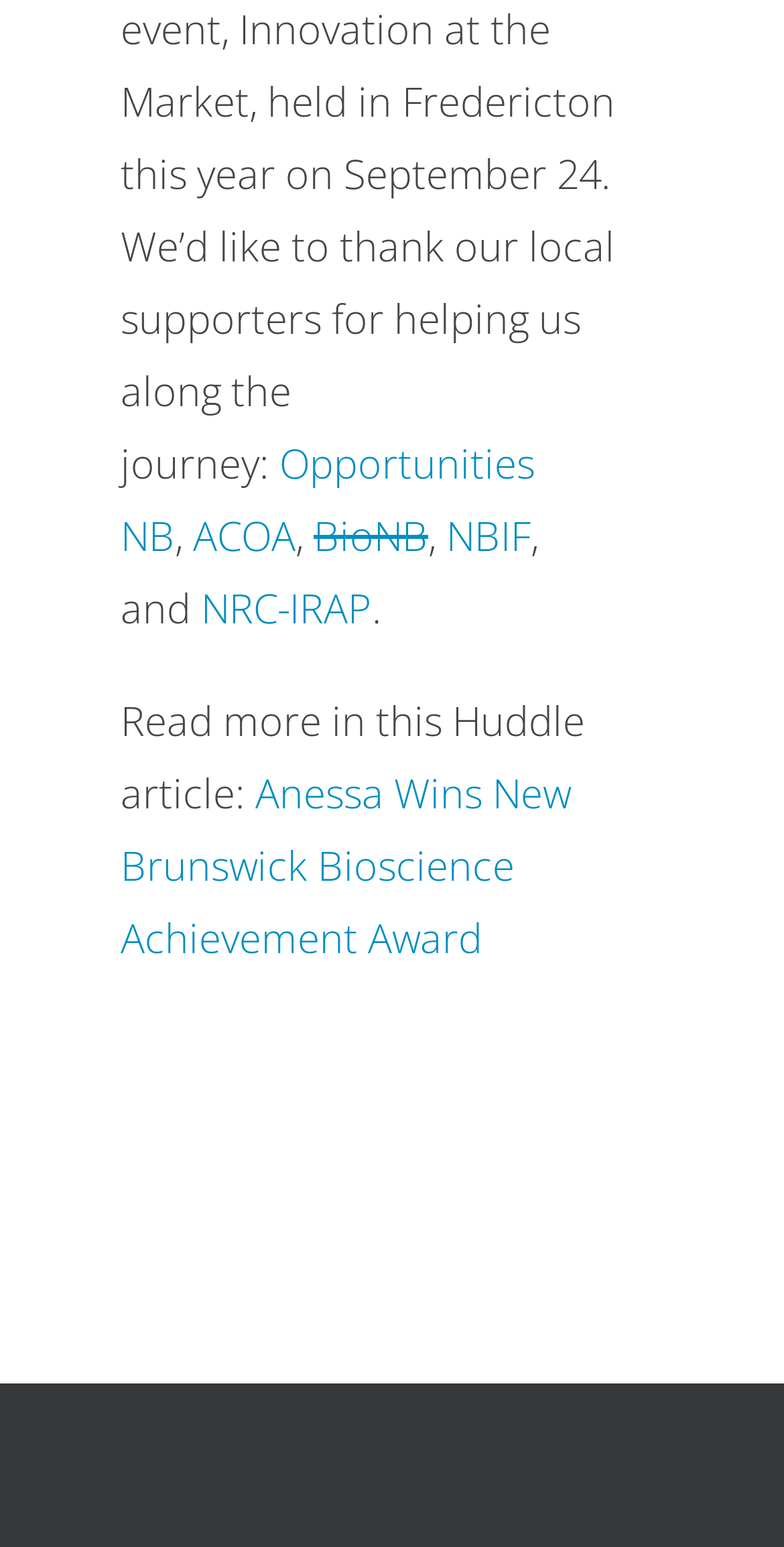Can you find the bounding box coordinates for the UI element given this description: "Opportunities NB"? Provide the coordinates as four float numbers between 0 and 1: [left, top, right, bottom].

[0.154, 0.281, 0.682, 0.363]